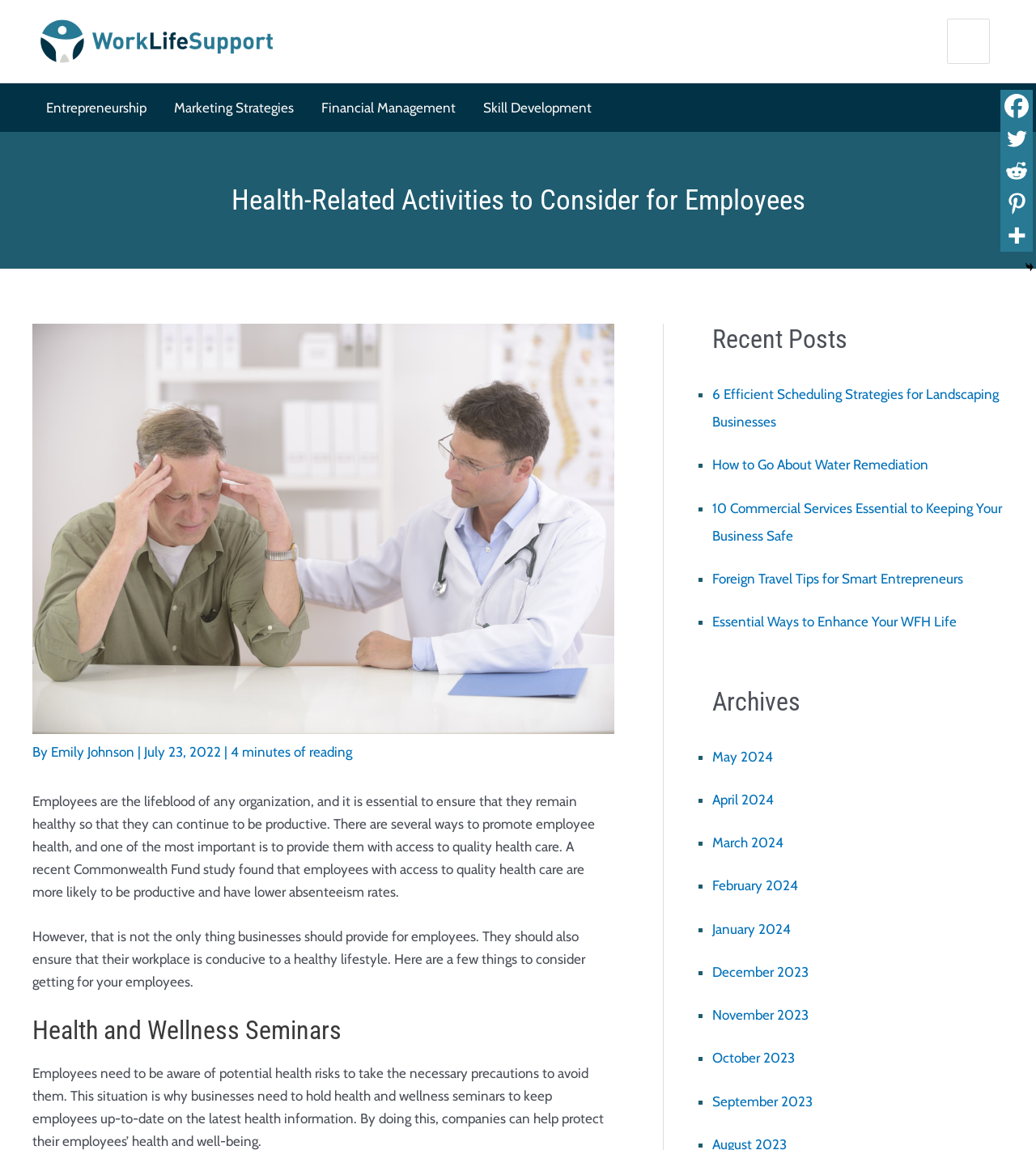Locate the bounding box coordinates of the area where you should click to accomplish the instruction: "Search for something".

[0.915, 0.017, 0.955, 0.055]